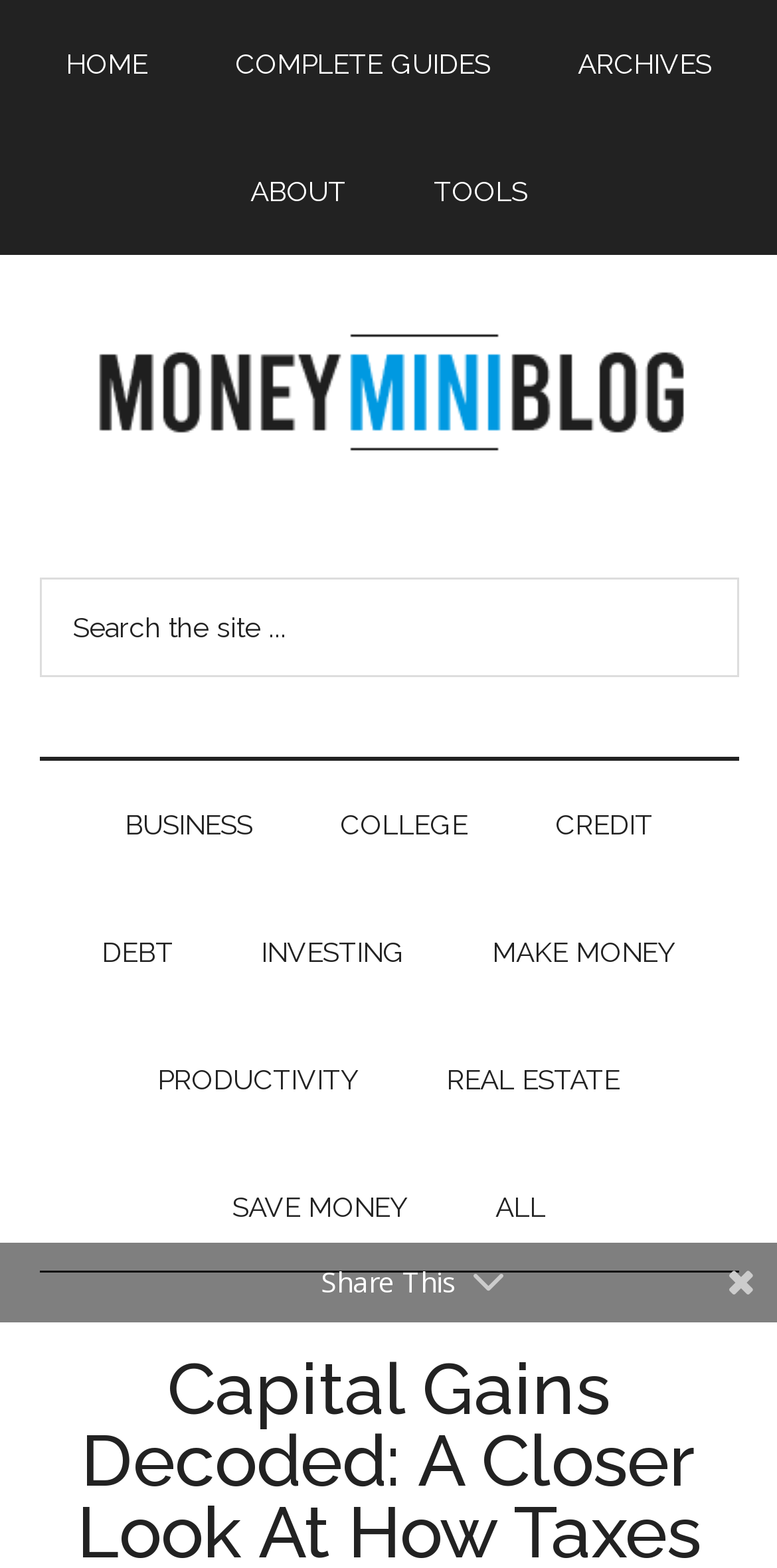Give the bounding box coordinates for the element described by: "Make Money".

[0.582, 0.567, 0.921, 0.648]